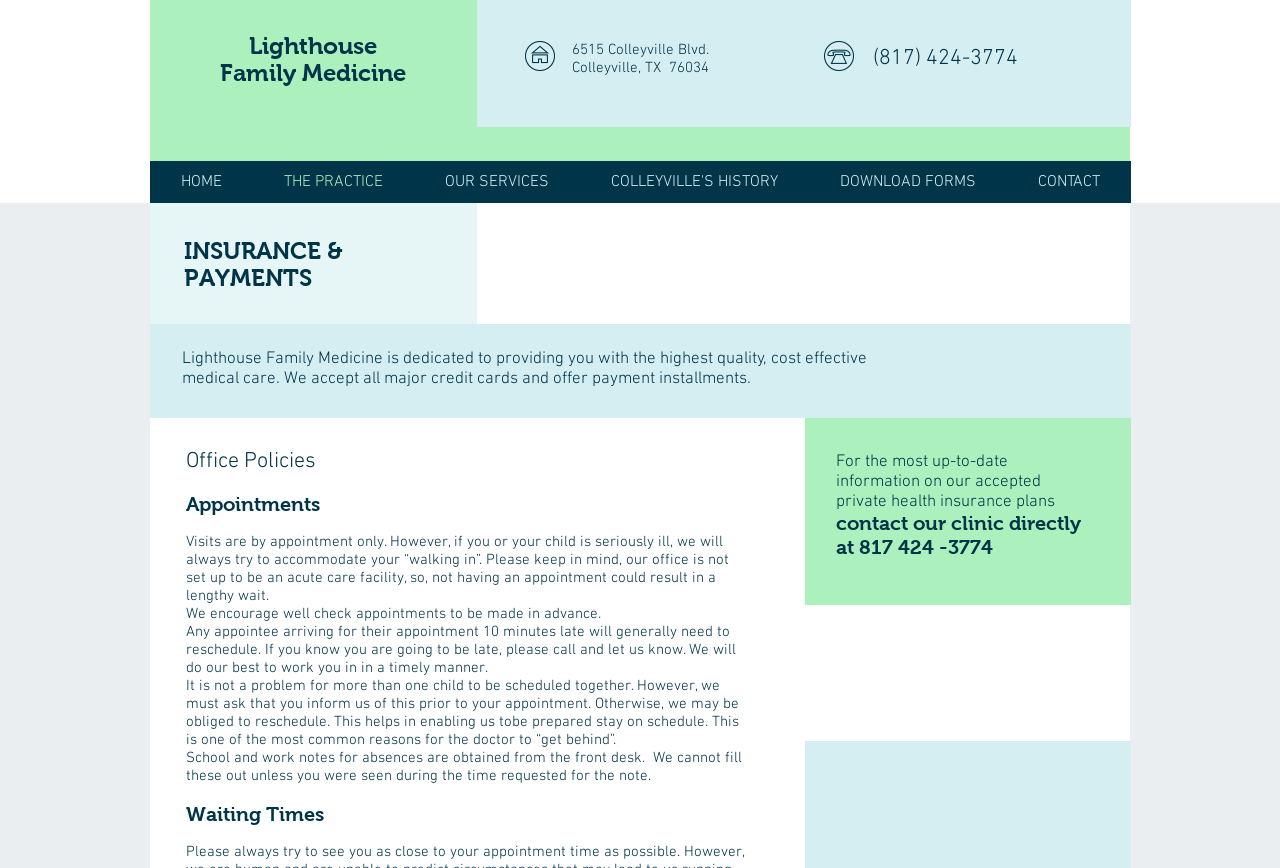Locate the bounding box coordinates of the element you need to click to accomplish the task described by this instruction: "Read about Office Policies".

[0.145, 0.516, 0.581, 0.547]